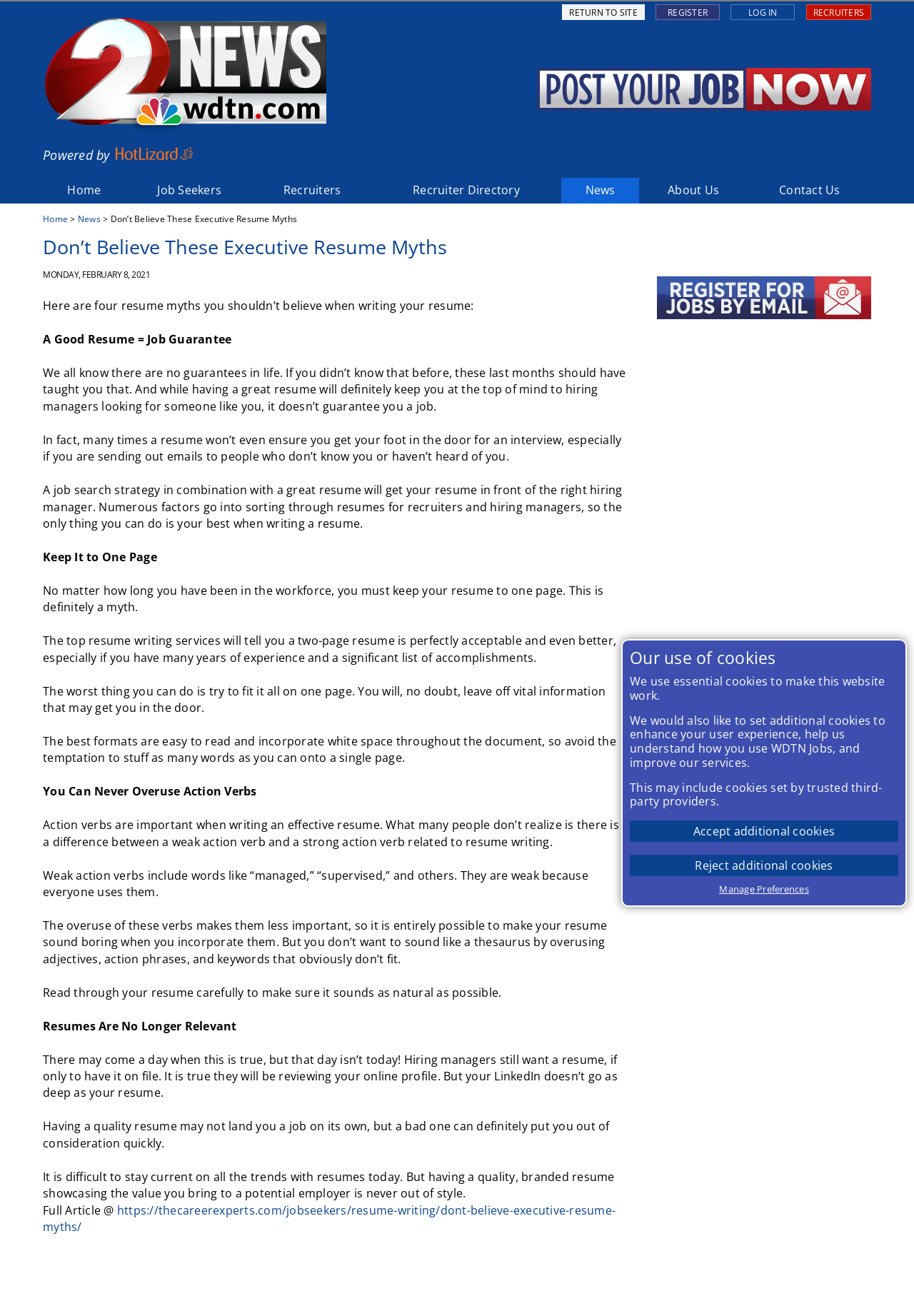Pinpoint the bounding box coordinates of the clickable element to carry out the following instruction: "Click on 'Post Your Job With Us'."

[0.588, 0.062, 0.953, 0.072]